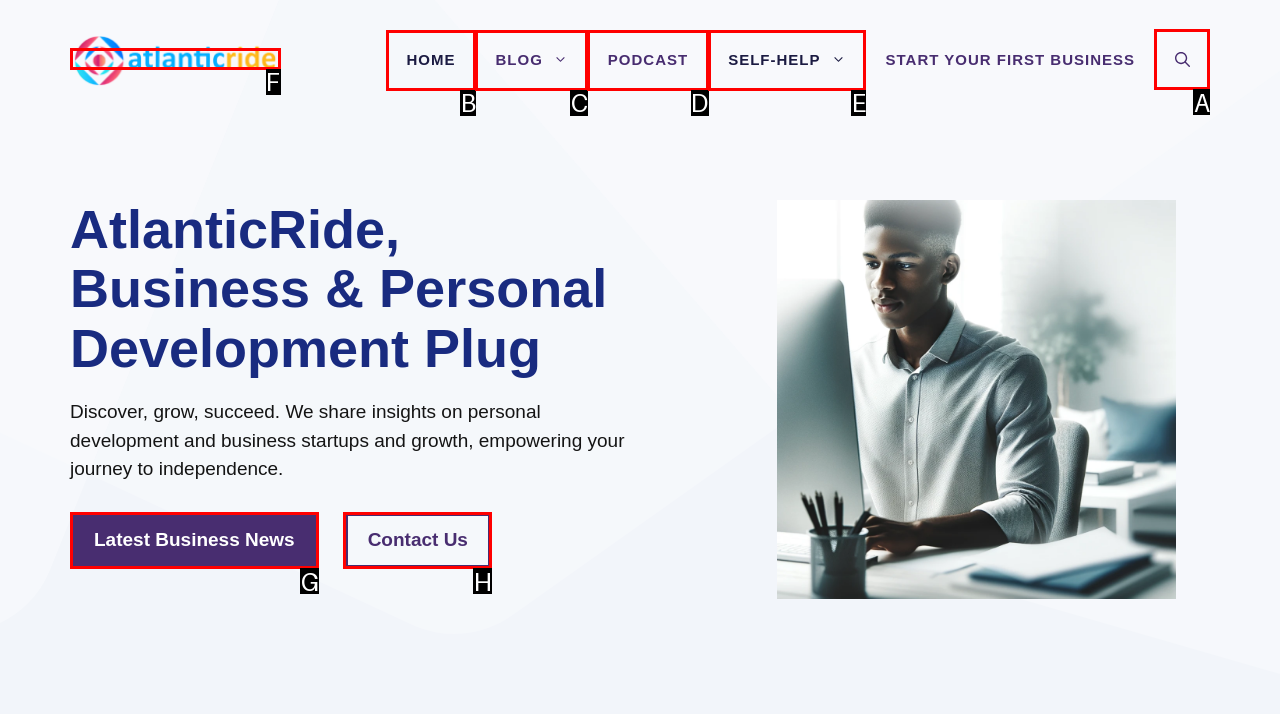Identify the correct HTML element to click for the task: open search. Provide the letter of your choice.

A